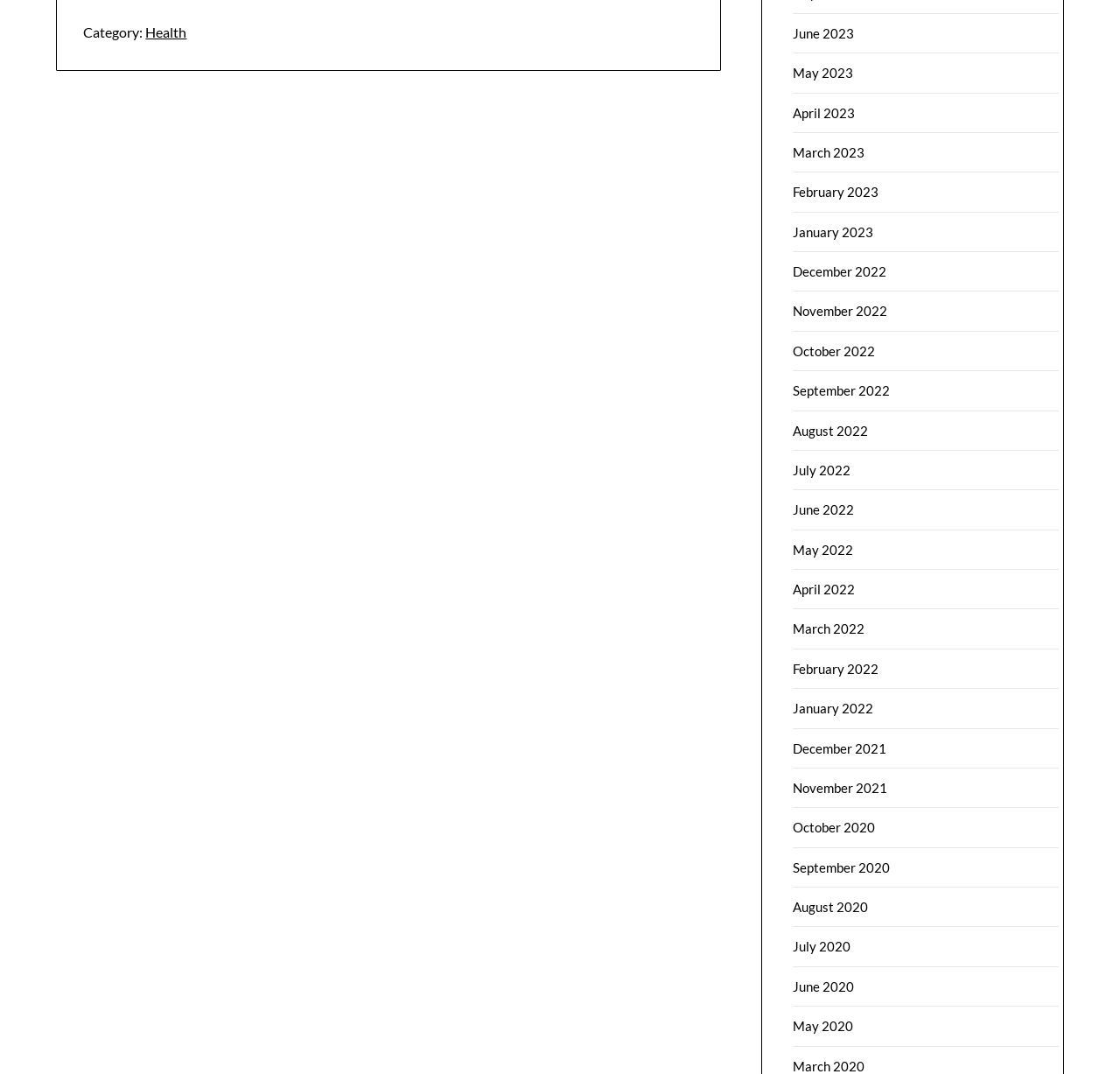Bounding box coordinates are to be given in the format (top-left x, top-left y, bottom-right x, bottom-right y). All values must be floating point numbers between 0 and 1. Provide the bounding box coordinate for the UI element described as: June 2022

[0.708, 0.467, 0.763, 0.482]